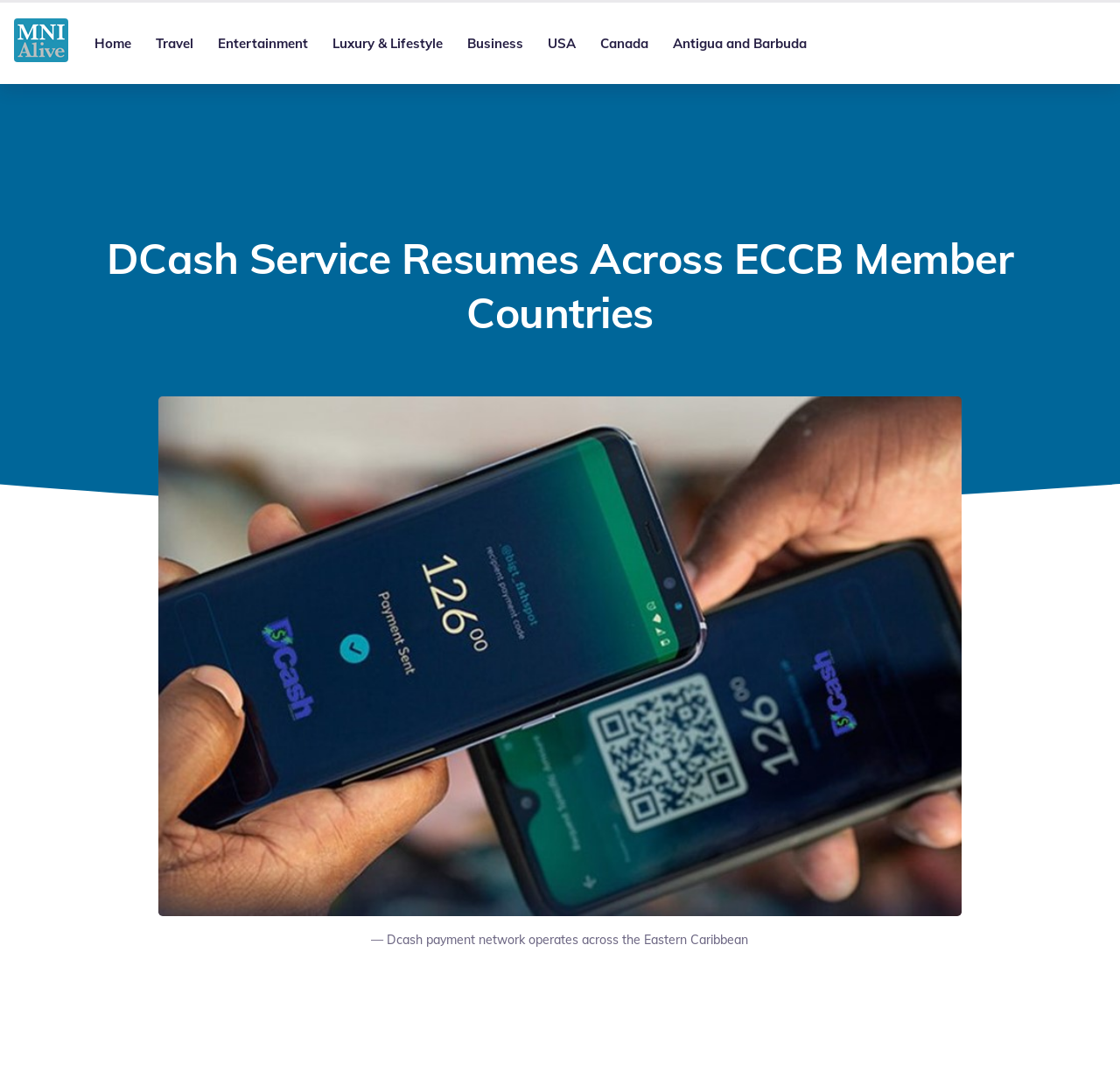Ascertain the bounding box coordinates for the UI element detailed here: "parent_node: Home". The coordinates should be provided as [left, top, right, bottom] with each value being a float between 0 and 1.

[0.012, 0.017, 0.061, 0.063]